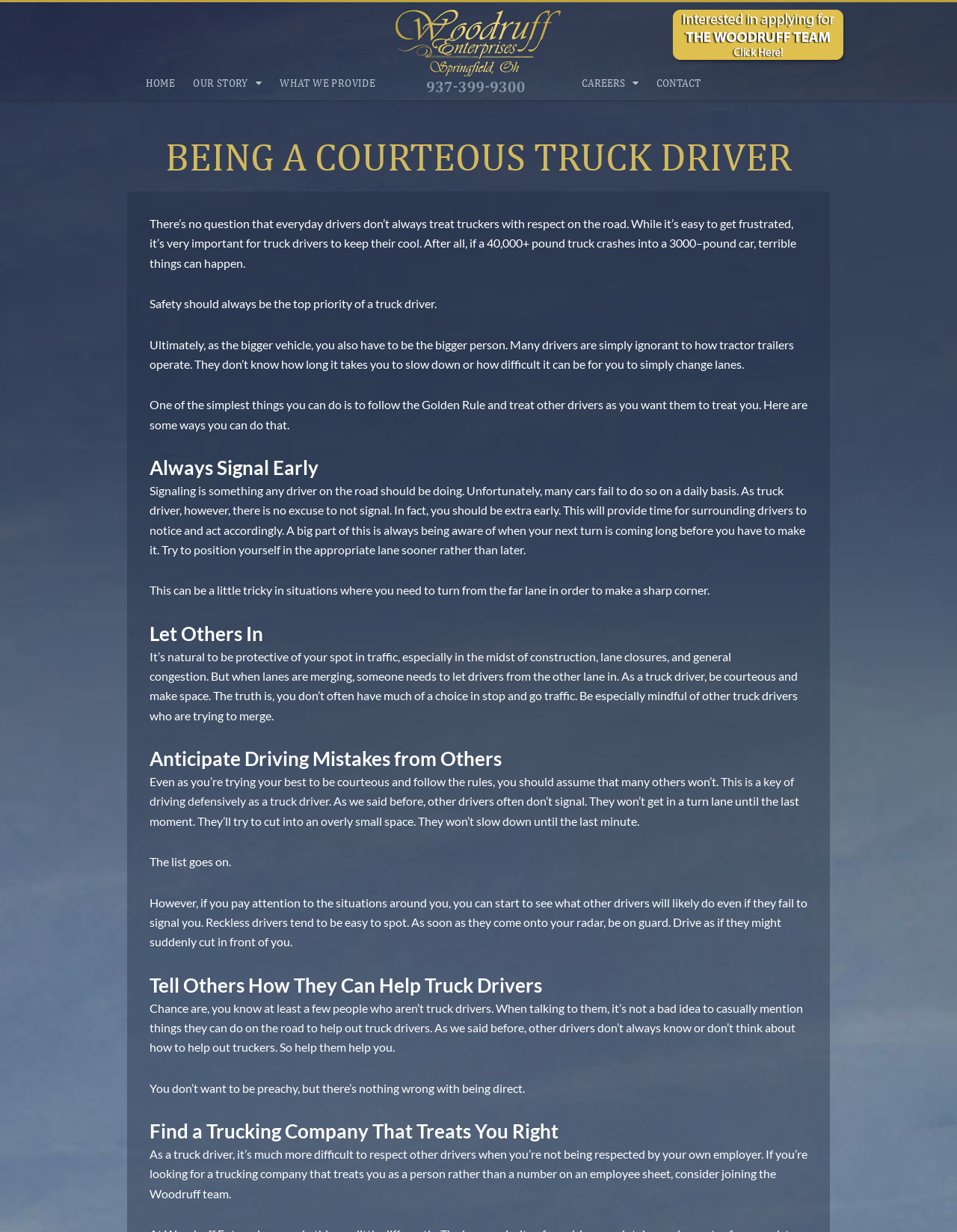Refer to the image and answer the question with as much detail as possible: What is the purpose of telling others how they can help truck drivers?

According to the webpage, telling others how they can help truck drivers is a way to educate them on how to behave on the road in a way that is respectful and safe for truckers. This can help to improve the overall driving experience and reduce conflicts between truck drivers and other drivers.